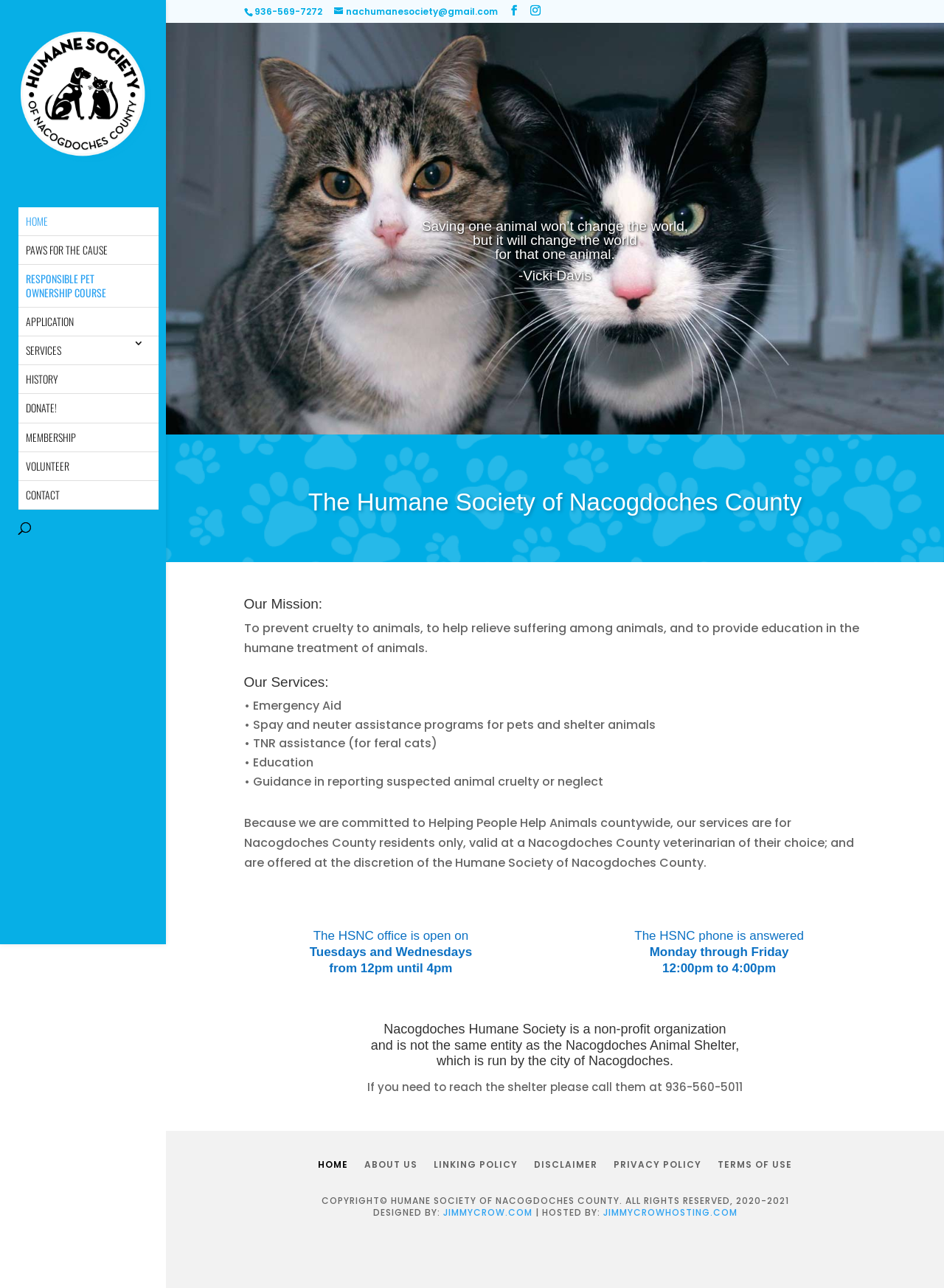Generate the main heading text from the webpage.

The Humane Society of Nacogdoches County